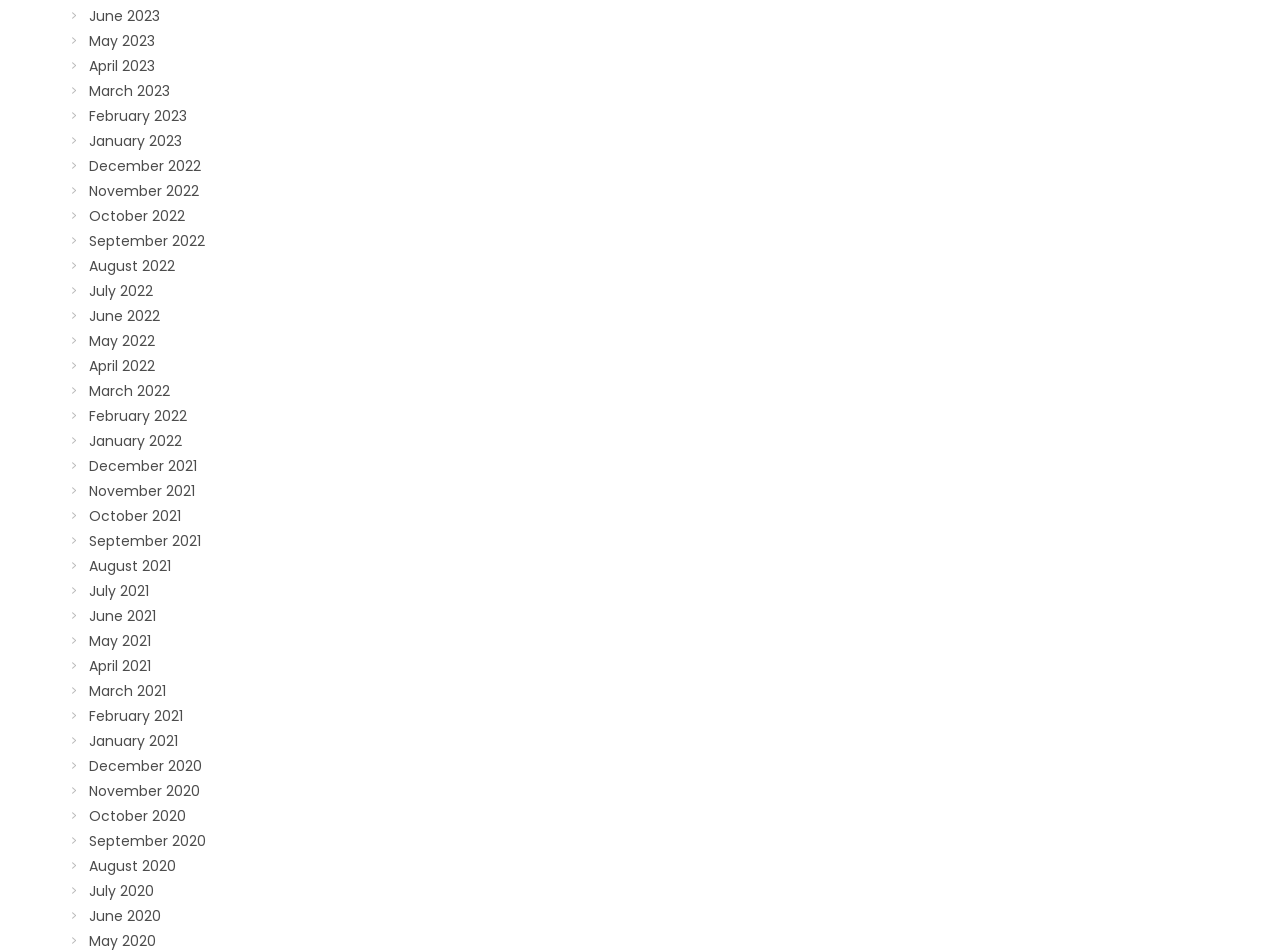Can you find the bounding box coordinates of the area I should click to execute the following instruction: "View September 2020"?

[0.07, 0.873, 0.161, 0.894]